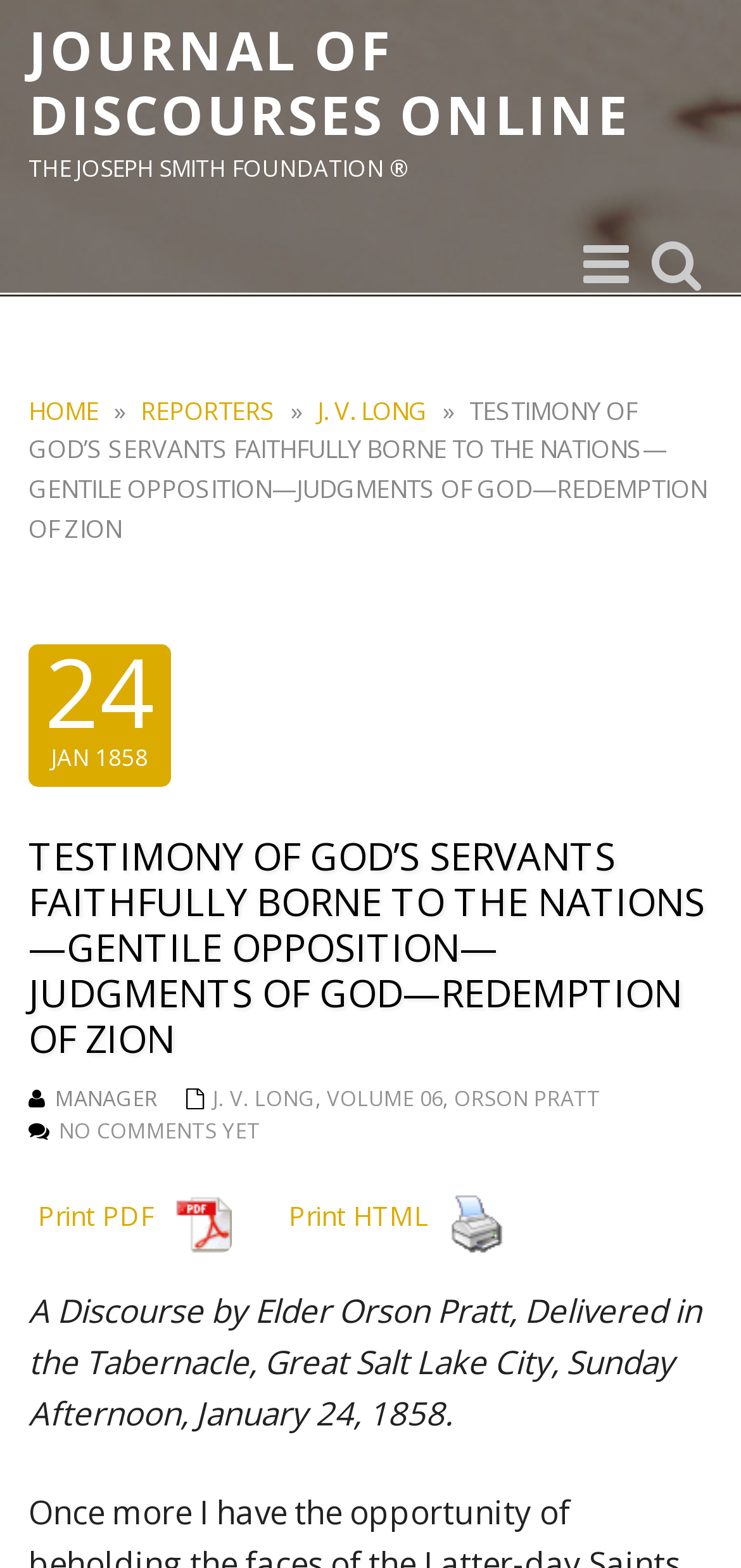Find and provide the bounding box coordinates for the UI element described here: "Journal of Discourses Online". The coordinates should be given as four float numbers between 0 and 1: [left, top, right, bottom].

[0.038, 0.012, 0.962, 0.118]